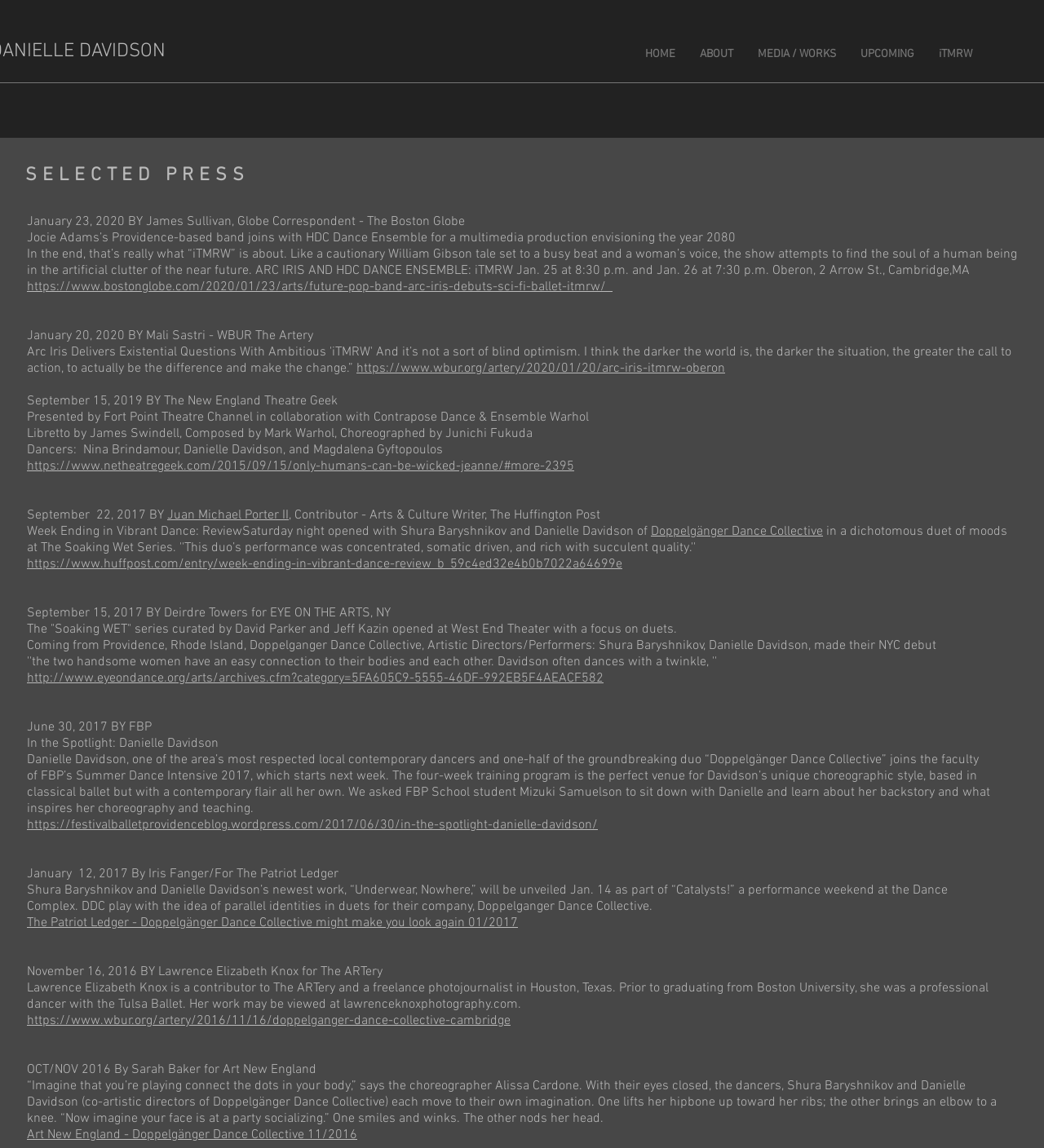Could you locate the bounding box coordinates for the section that should be clicked to accomplish this task: "Visit the website of 'The Boston Globe'".

[0.026, 0.243, 0.587, 0.257]